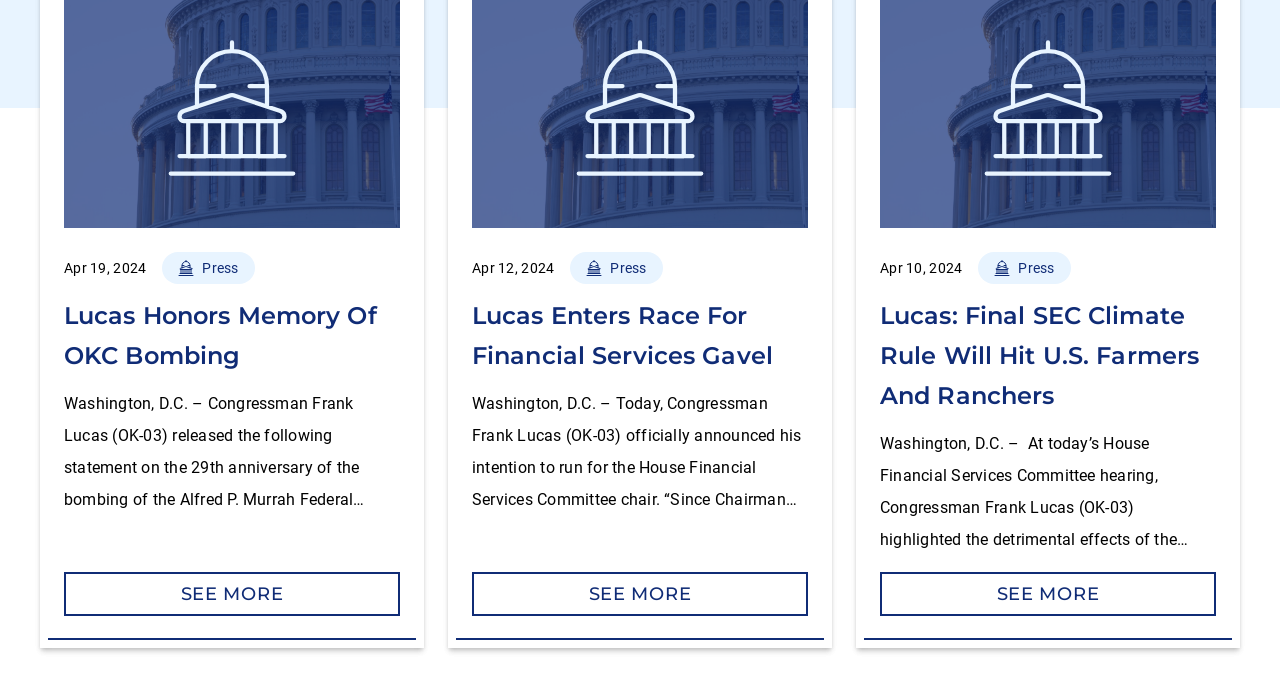Find the bounding box coordinates for the area you need to click to carry out the instruction: "Read Lucas Honors Memory Of OKC Bombing". The coordinates should be four float numbers between 0 and 1, indicated as [left, top, right, bottom].

[0.05, 0.434, 0.312, 0.551]